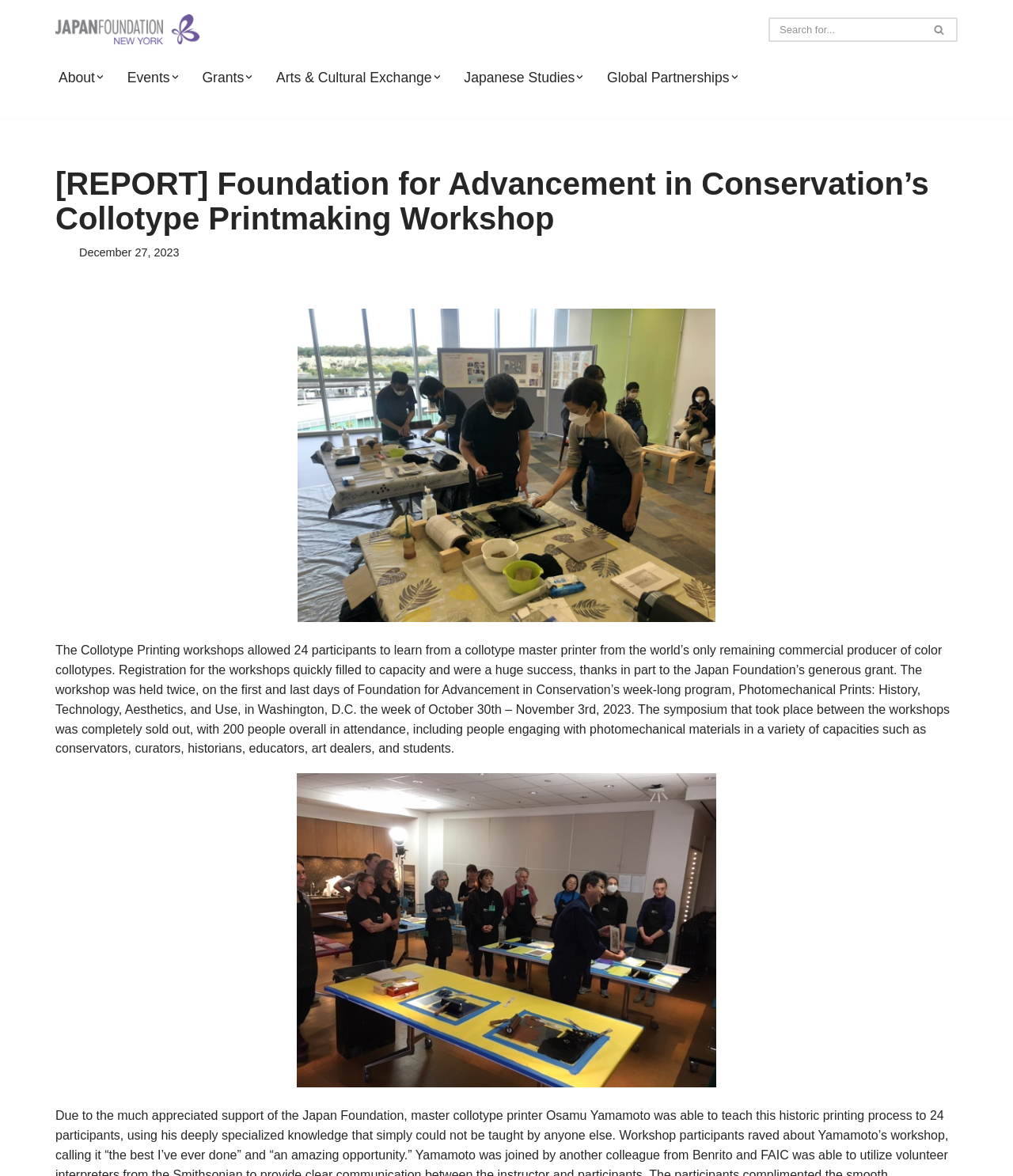Write an extensive caption that covers every aspect of the webpage.

The webpage appears to be a report or article about a workshop on collotype printmaking, hosted by the Foundation for Advancement in Conservation and supported by the Japan Foundation, New York. 

At the top of the page, there is a link to "Skip to content" and another link to "The Japan Foundation, New York". A search bar is located on the top right, accompanied by a search button and a small icon. 

Below the search bar, a navigation menu labeled "Primary Menu" is situated, containing links to various sections such as "About", "Events", "Grants", "Arts & Cultural Exchange", "Japanese Studies", and "Global Partnerships". Each of these links has a corresponding dropdown button with an icon.

The main content of the page begins with a heading that matches the meta description, followed by a timestamp indicating the date "December 27, 2023". 

A large figure or image is placed below the timestamp, taking up a significant portion of the page. 

The main text of the article is a descriptive passage that summarizes the collotype printmaking workshop, including the number of participants, the location, and the success of the event. The text also mentions a symposium that took place between the workshops, which was sold out with 200 attendees from various professions.

Another figure or image is placed at the bottom of the page, similar in size to the first one.